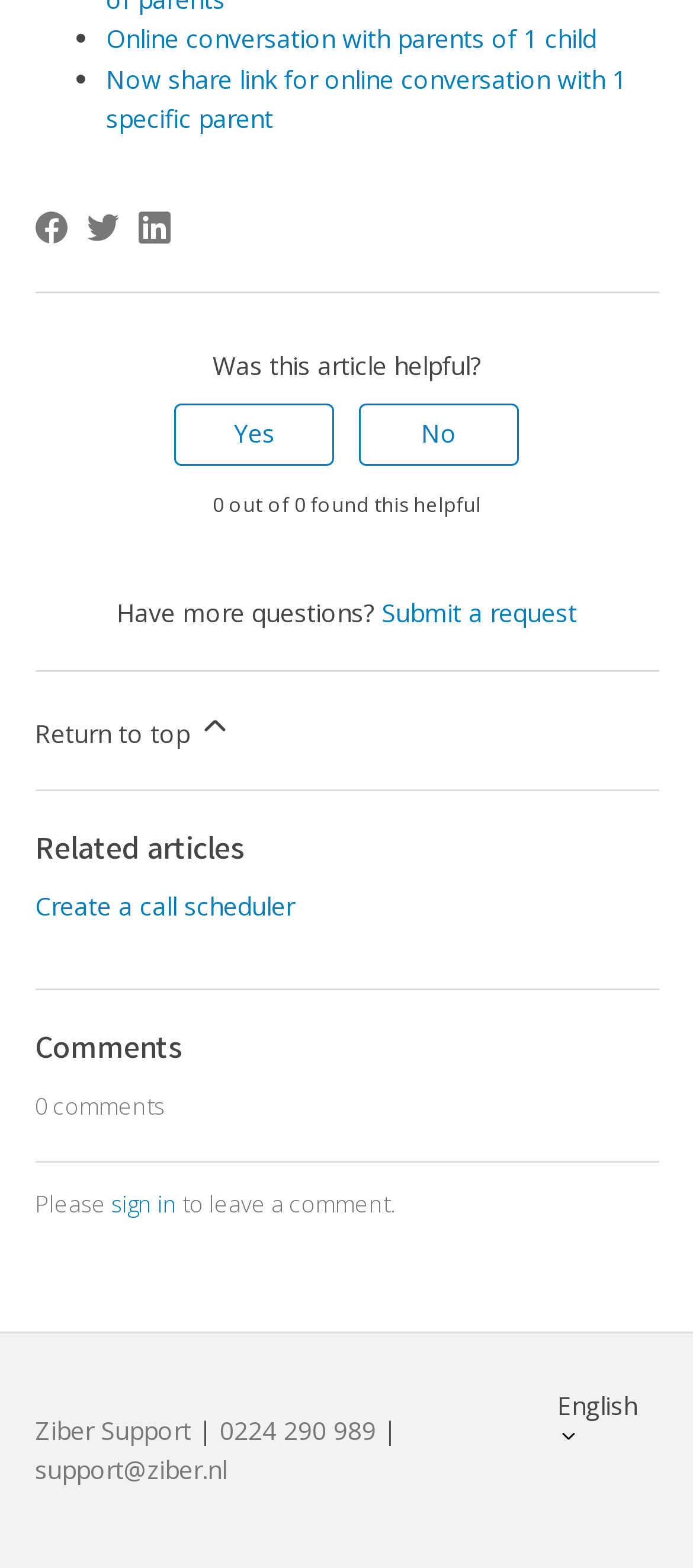Show the bounding box coordinates of the region that should be clicked to follow the instruction: "Leave a comment."

[0.16, 0.758, 0.255, 0.778]